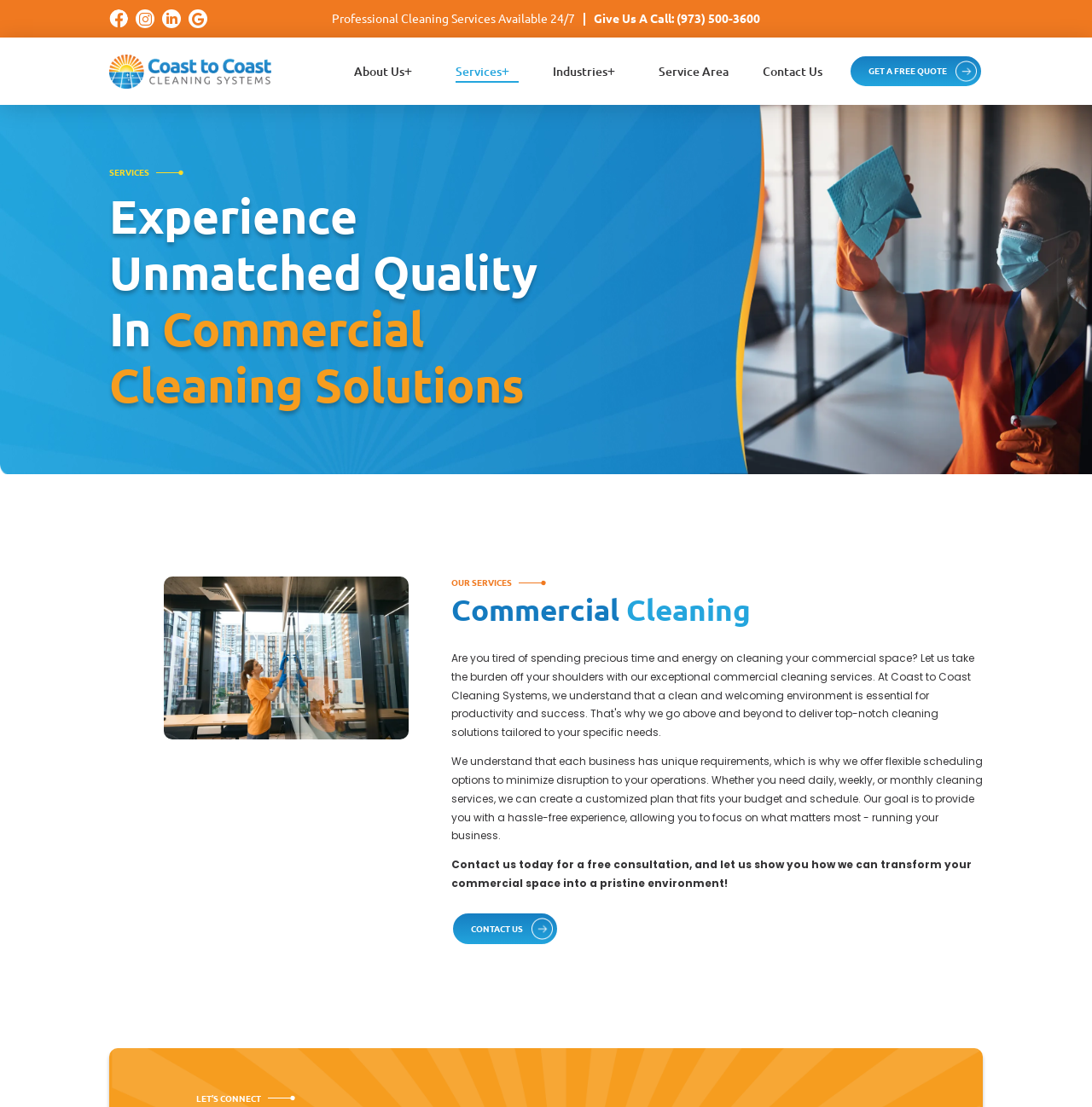Pinpoint the bounding box coordinates of the element that must be clicked to accomplish the following instruction: "Get a free quote". The coordinates should be in the format of four float numbers between 0 and 1, i.e., [left, top, right, bottom].

[0.777, 0.049, 0.9, 0.08]